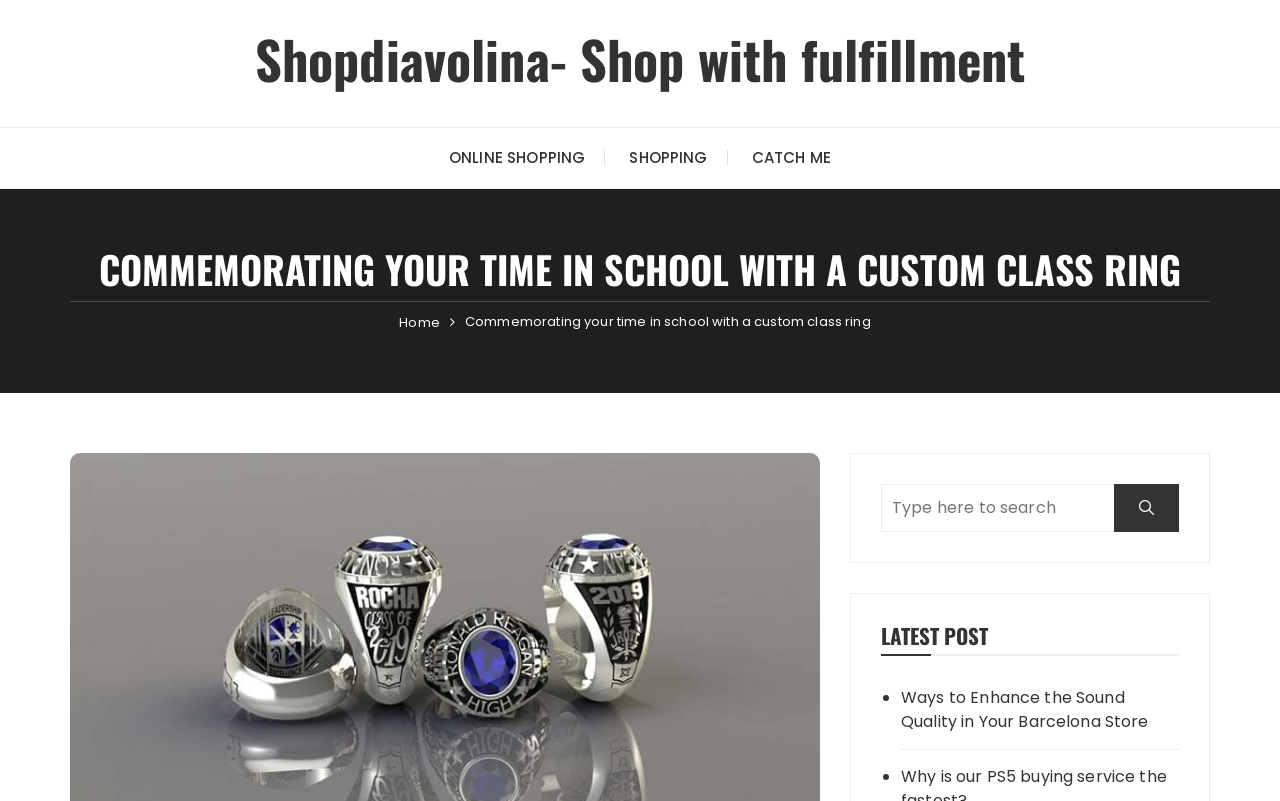Identify the bounding box of the HTML element described here: "shopping". Provide the coordinates as four float numbers between 0 and 1: [left, top, right, bottom].

[0.476, 0.16, 0.568, 0.235]